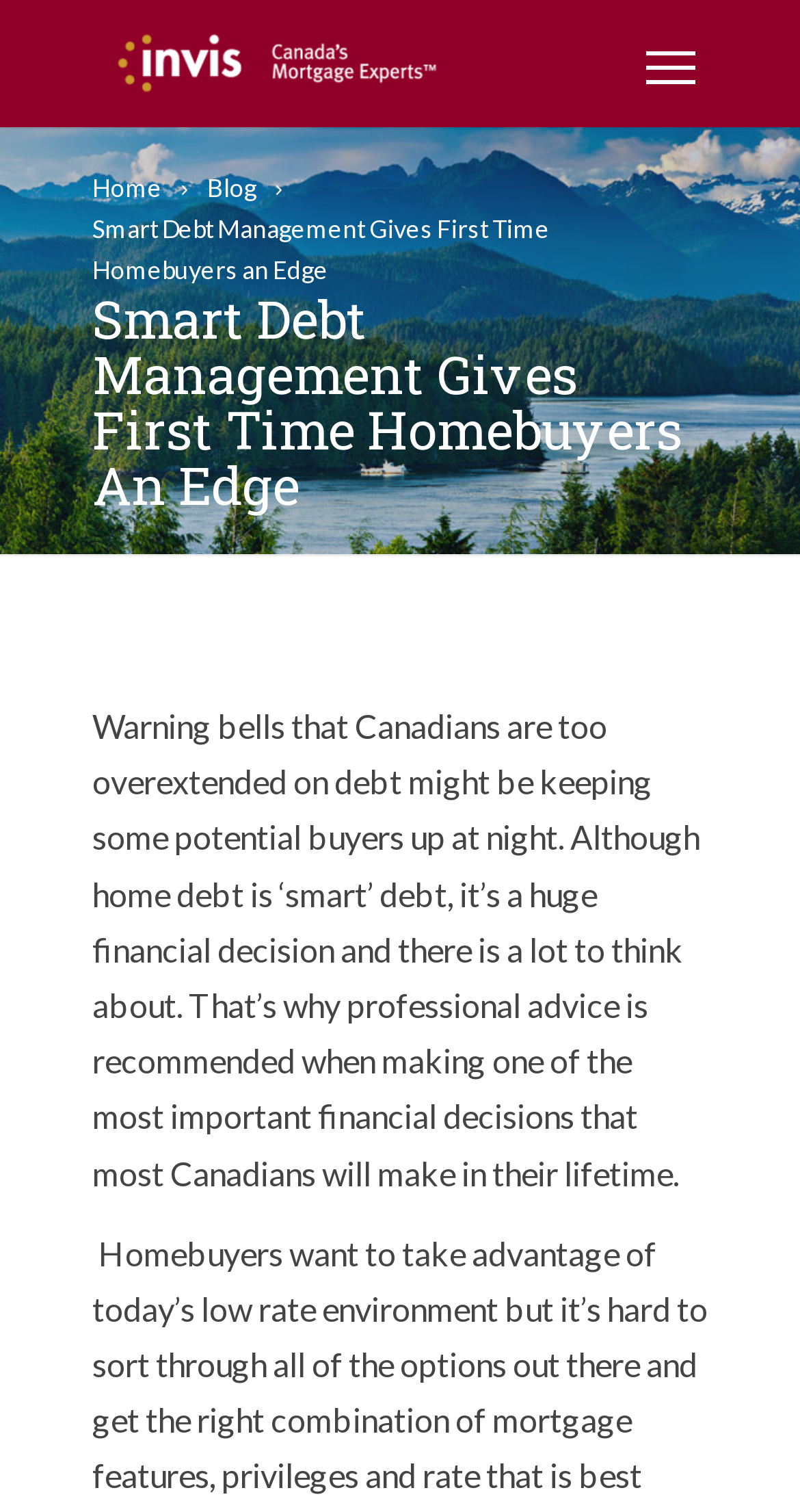Determine the bounding box for the UI element as described: "Blog". The coordinates should be represented as four float numbers between 0 and 1, formatted as [left, top, right, bottom].

[0.259, 0.111, 0.362, 0.138]